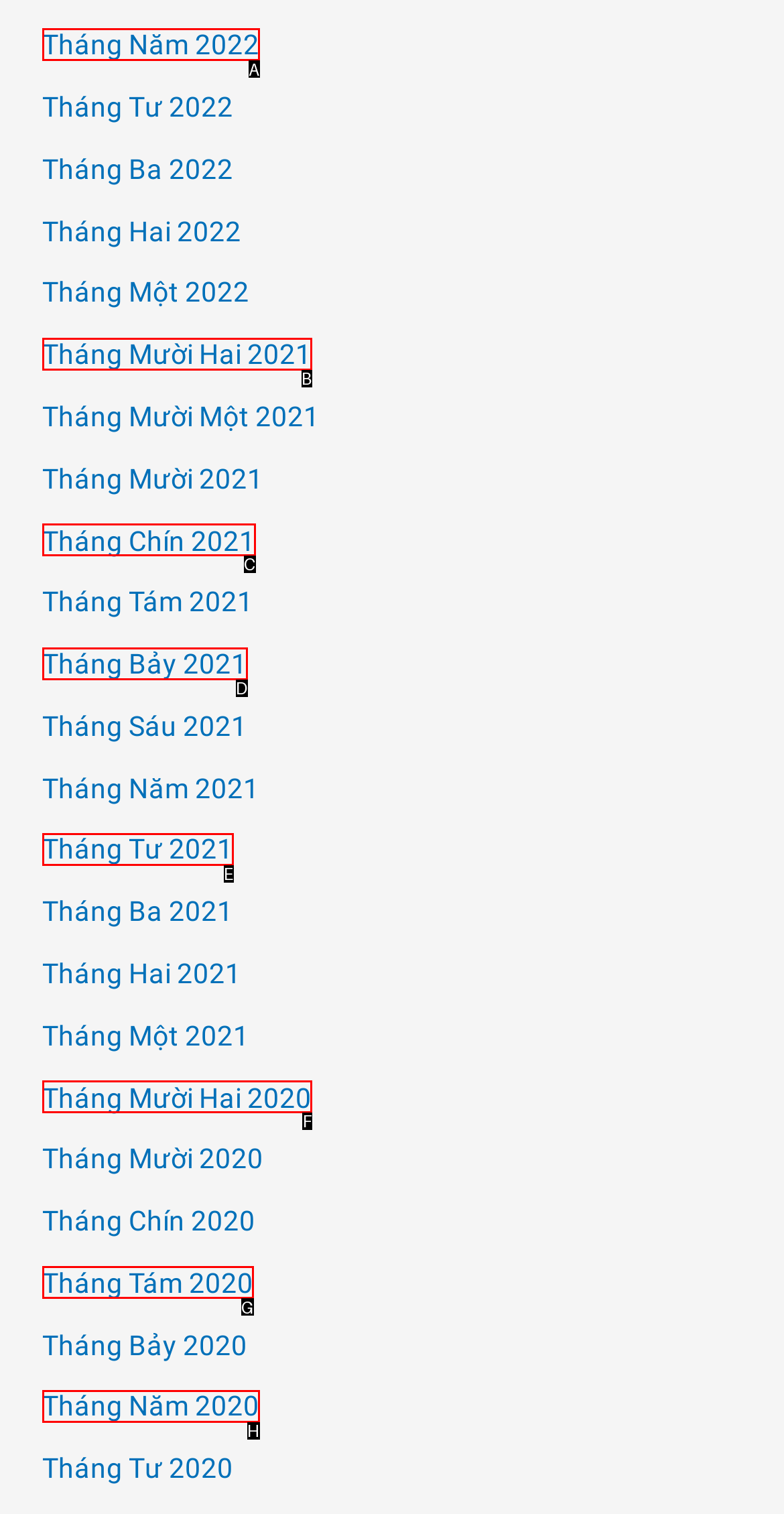Tell me the letter of the UI element to click in order to accomplish the following task: visit 20 Movies Like Titanic
Answer with the letter of the chosen option from the given choices directly.

None